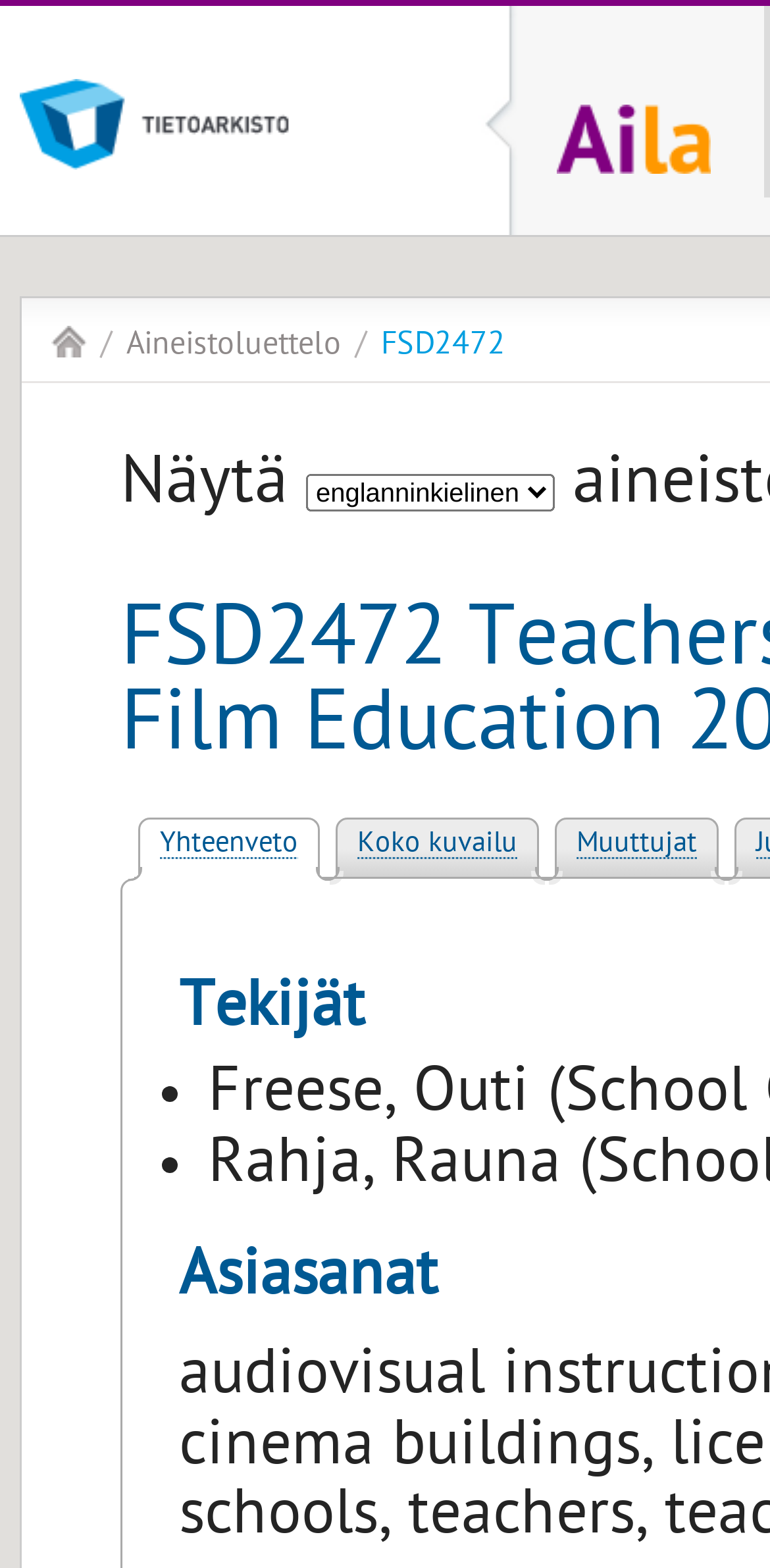How many links are available in the top section?
Please give a detailed and elaborate answer to the question based on the image.

The top section of the webpage contains three links: '/Aila', '/Aineistoluettelo', and '/FSD2472'. These links are located near the top of the webpage, as indicated by their y1 coordinates, which are smaller than those of other elements.